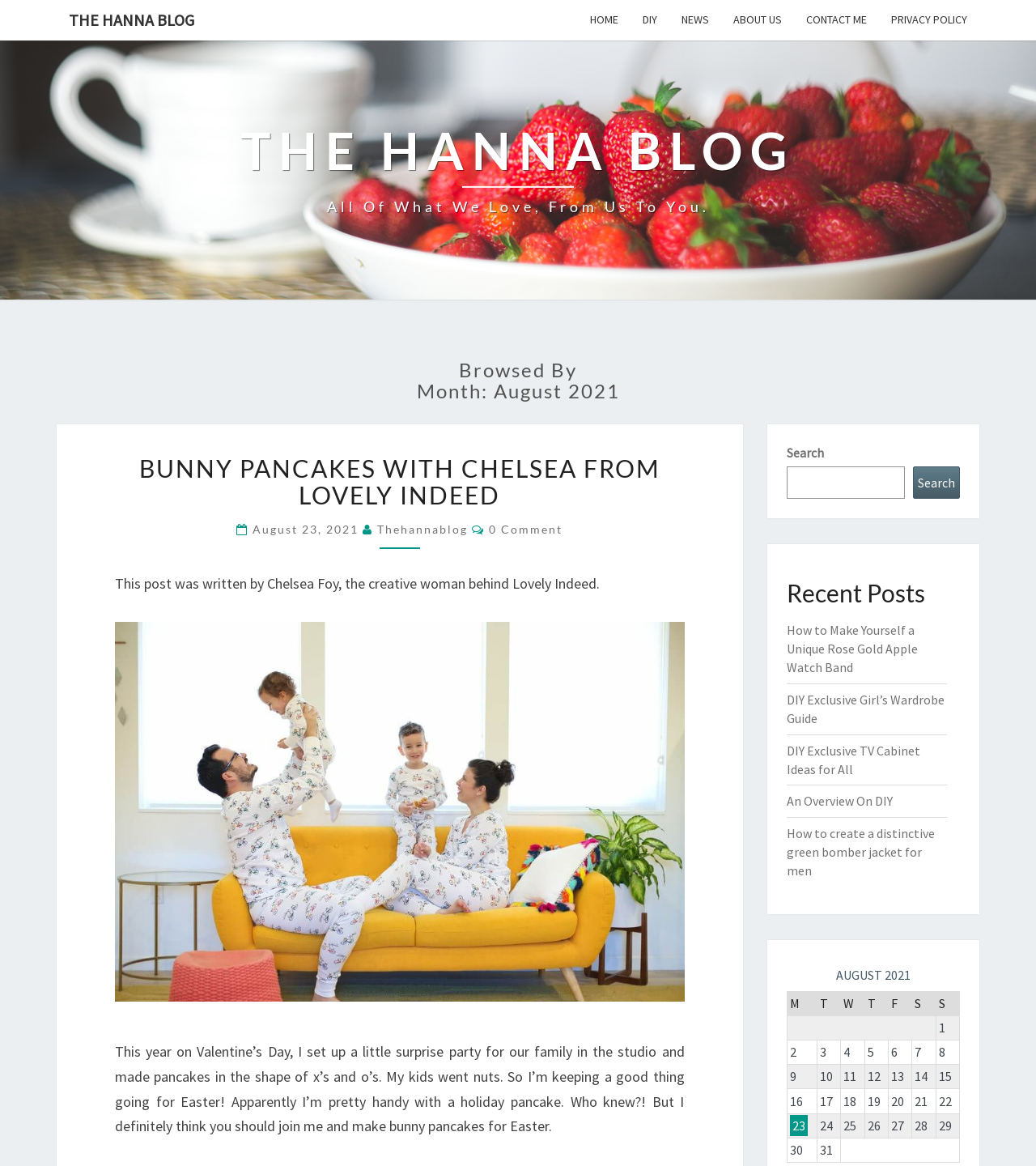How many recent posts are listed?
Provide a detailed and well-explained answer to the question.

The number of recent posts can be found by counting the link elements with the class 'Recent Posts' which are child elements of the root element. There are 5 link elements with the class 'Recent Posts'.